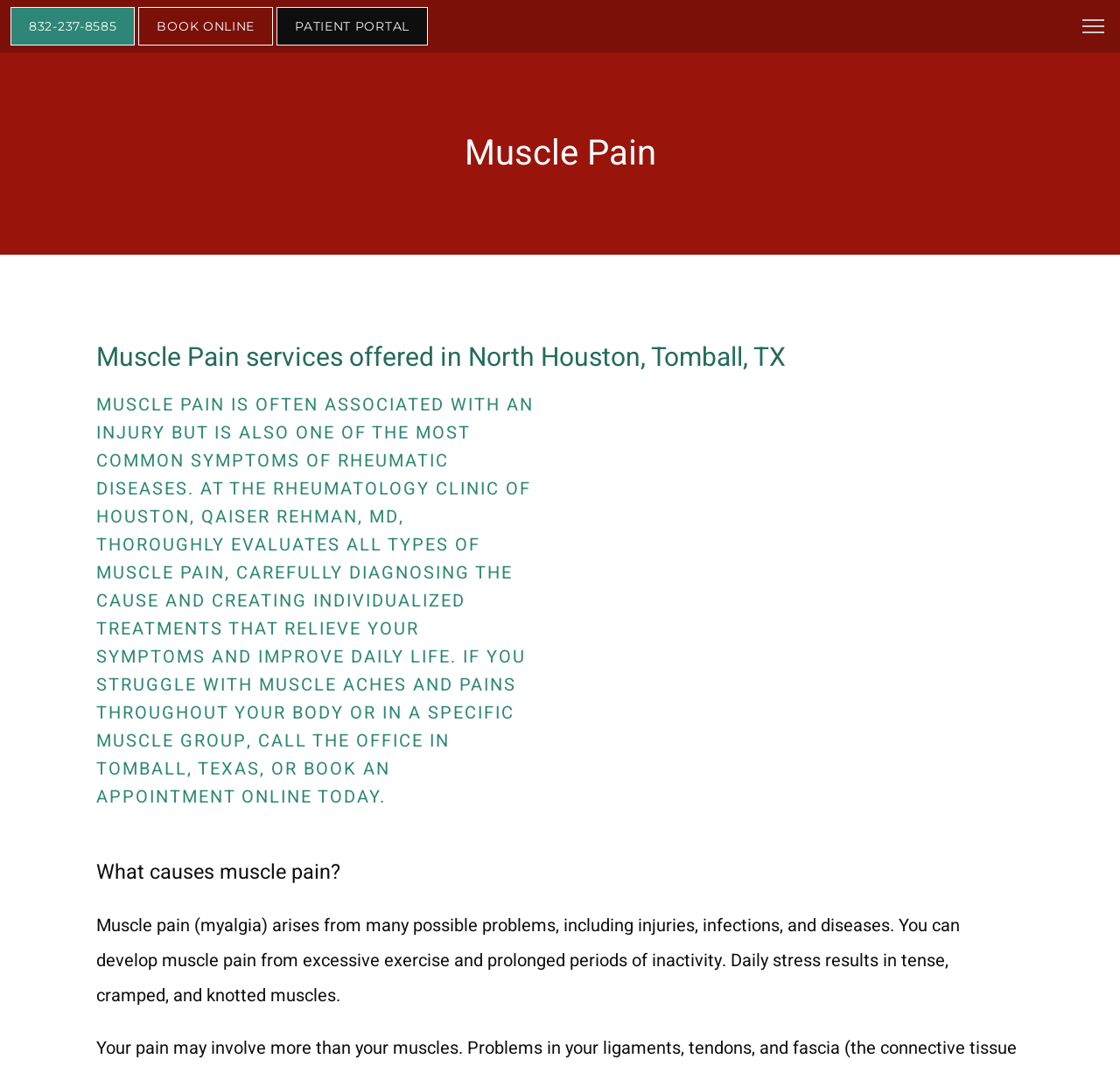Extract the bounding box coordinates of the UI element described by: "Home". The coordinates should include four float numbers ranging from 0 to 1, e.g., [left, top, right, bottom].

[0.234, 0.308, 0.276, 0.332]